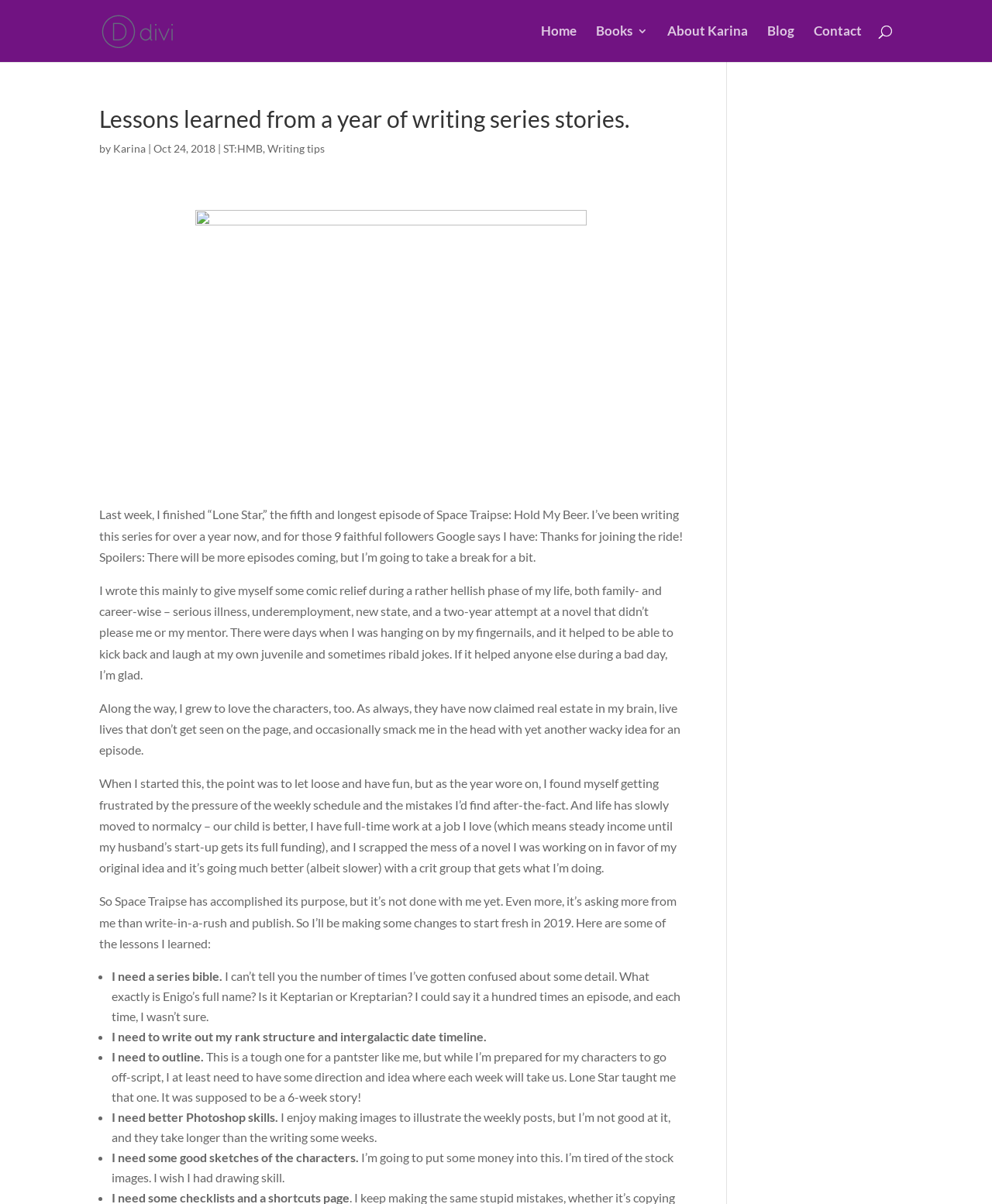Please identify the primary heading on the webpage and return its text.

Lessons learned from a year of writing series stories.